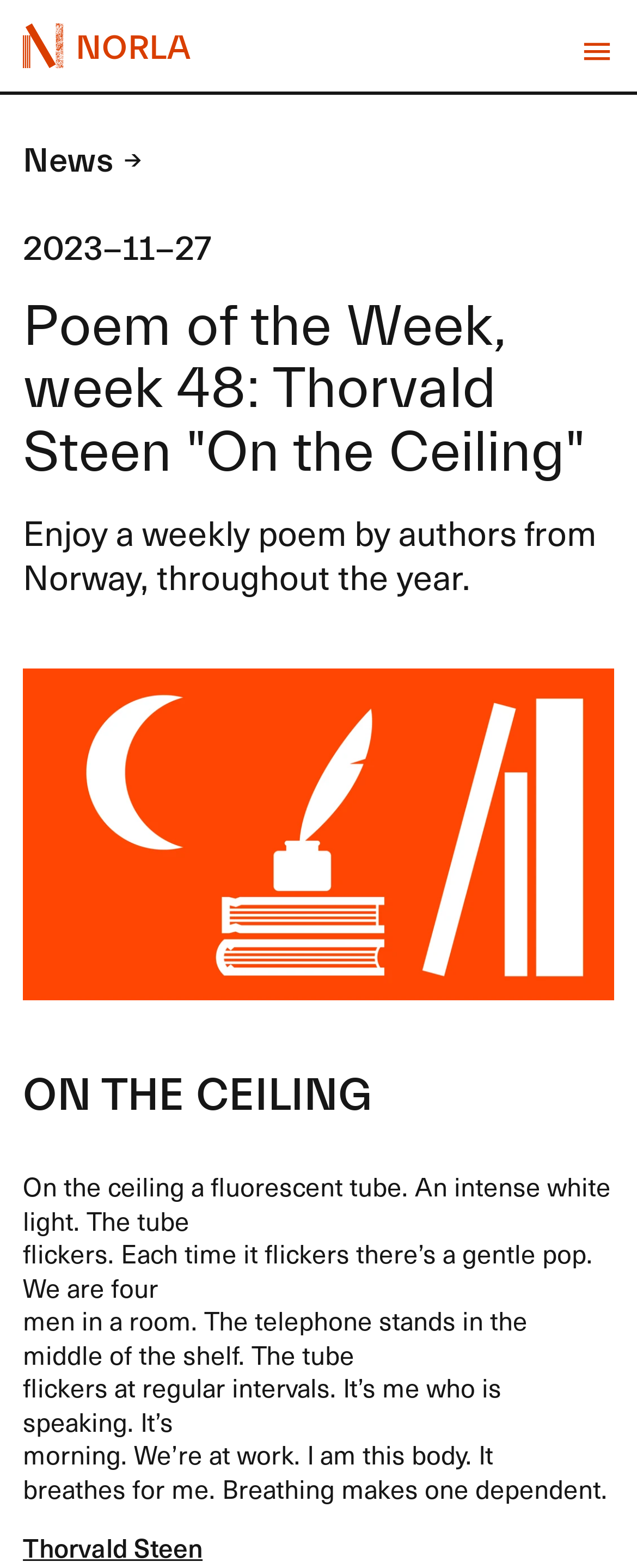Give a one-word or short-phrase answer to the following question: 
What is the title of the current poem?

On the Ceiling